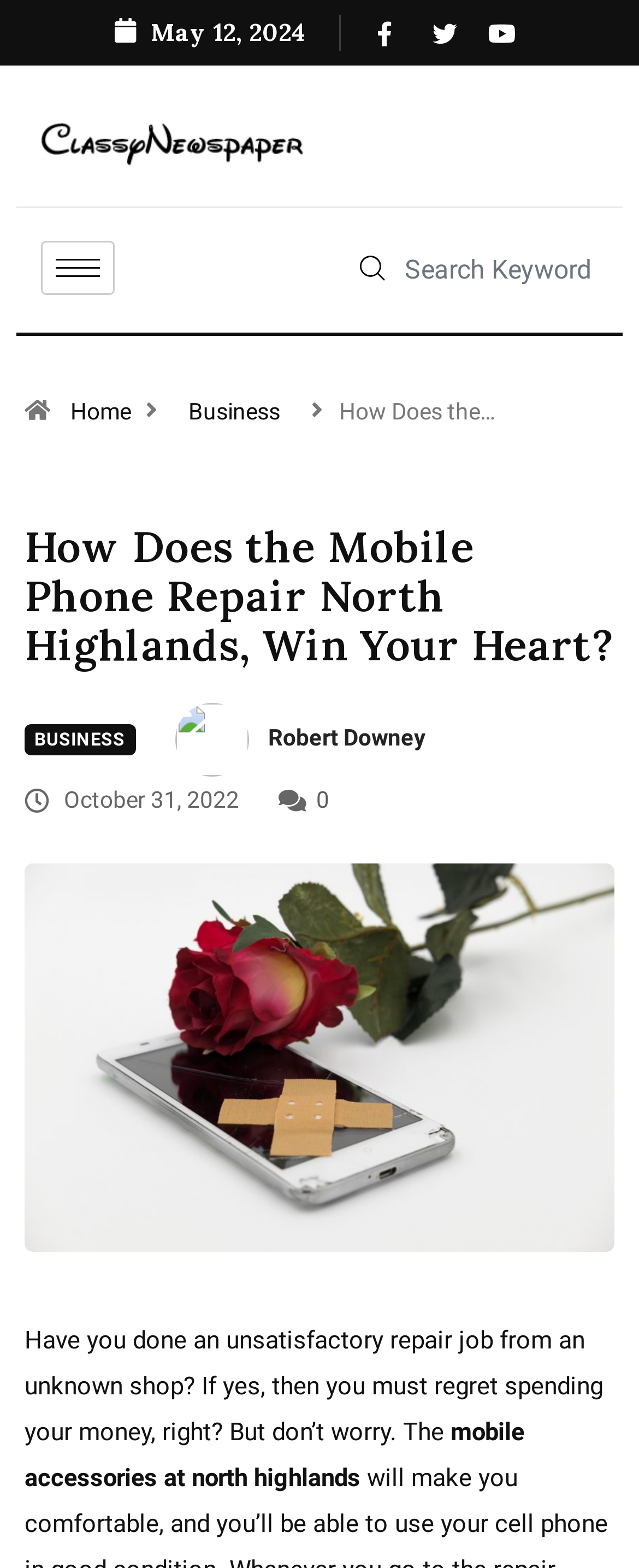What is the name of the author of the article?
Using the visual information from the image, give a one-word or short-phrase answer.

Robert Downey